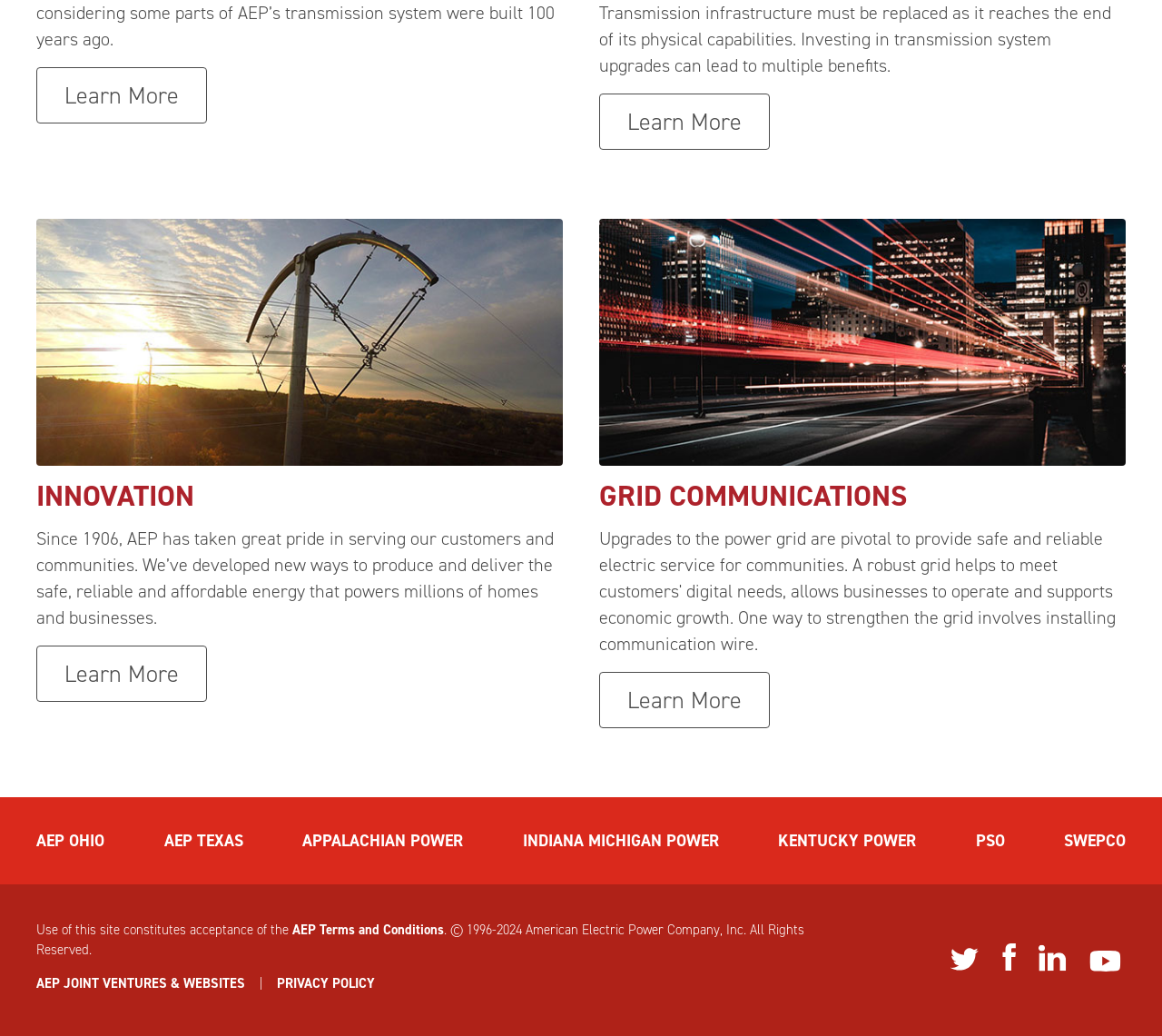Locate the bounding box coordinates of the element's region that should be clicked to carry out the following instruction: "Visit AEP Ohio website". The coordinates need to be four float numbers between 0 and 1, i.e., [left, top, right, bottom].

[0.031, 0.77, 0.09, 0.854]